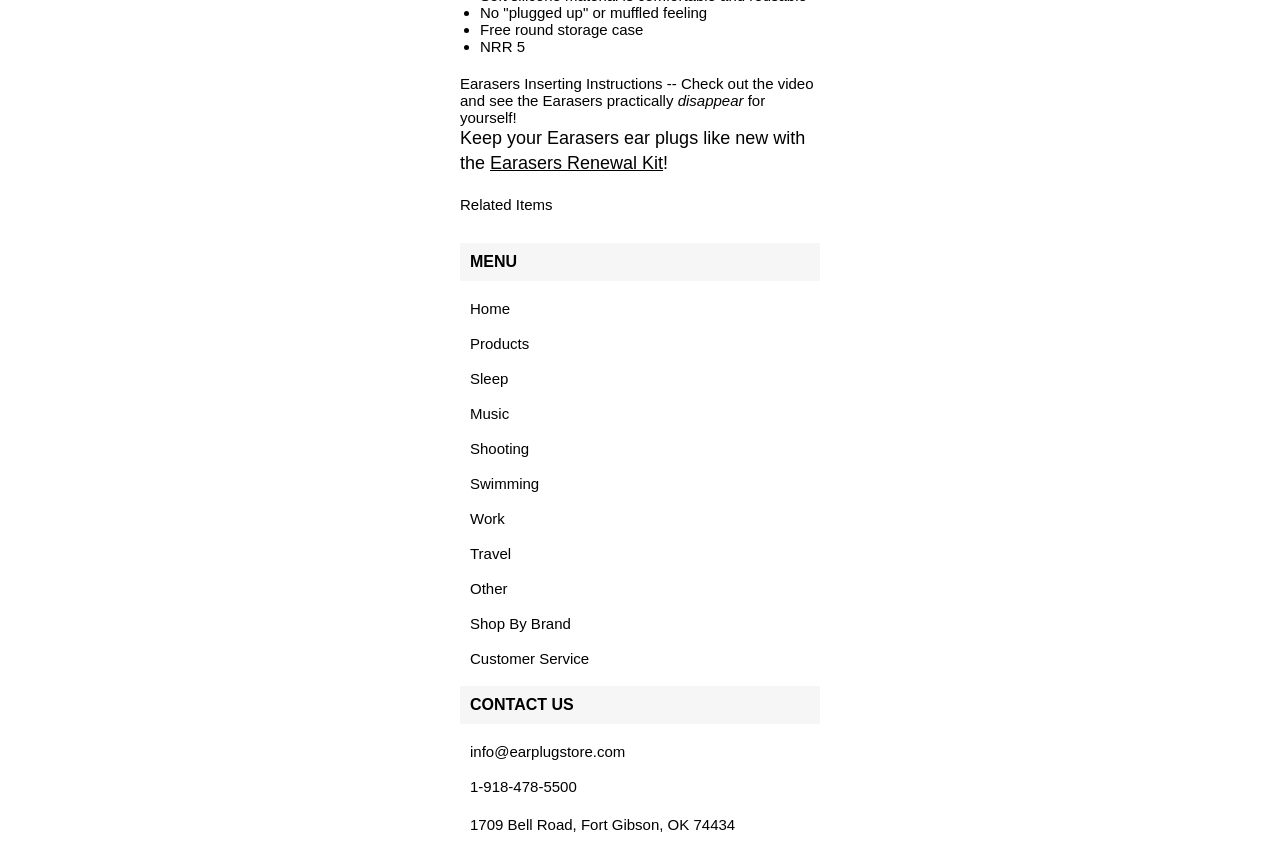Using the given description, provide the bounding box coordinates formatted as (top-left x, top-left y, bottom-right x, bottom-right y), with all values being floating point numbers between 0 and 1. Description: Earasers Renewal Kit

[0.383, 0.181, 0.518, 0.204]